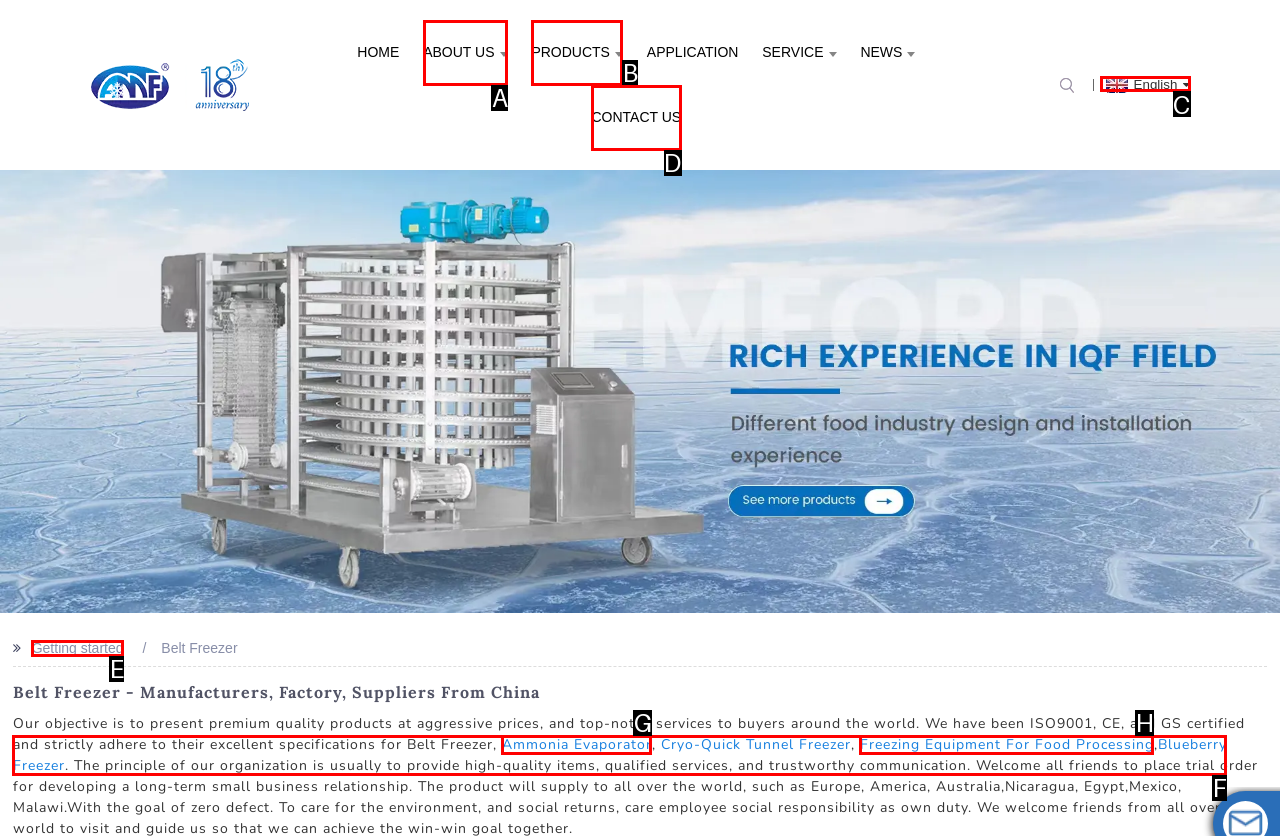Choose the HTML element you need to click to achieve the following task: Click the English language selection link
Respond with the letter of the selected option from the given choices directly.

C